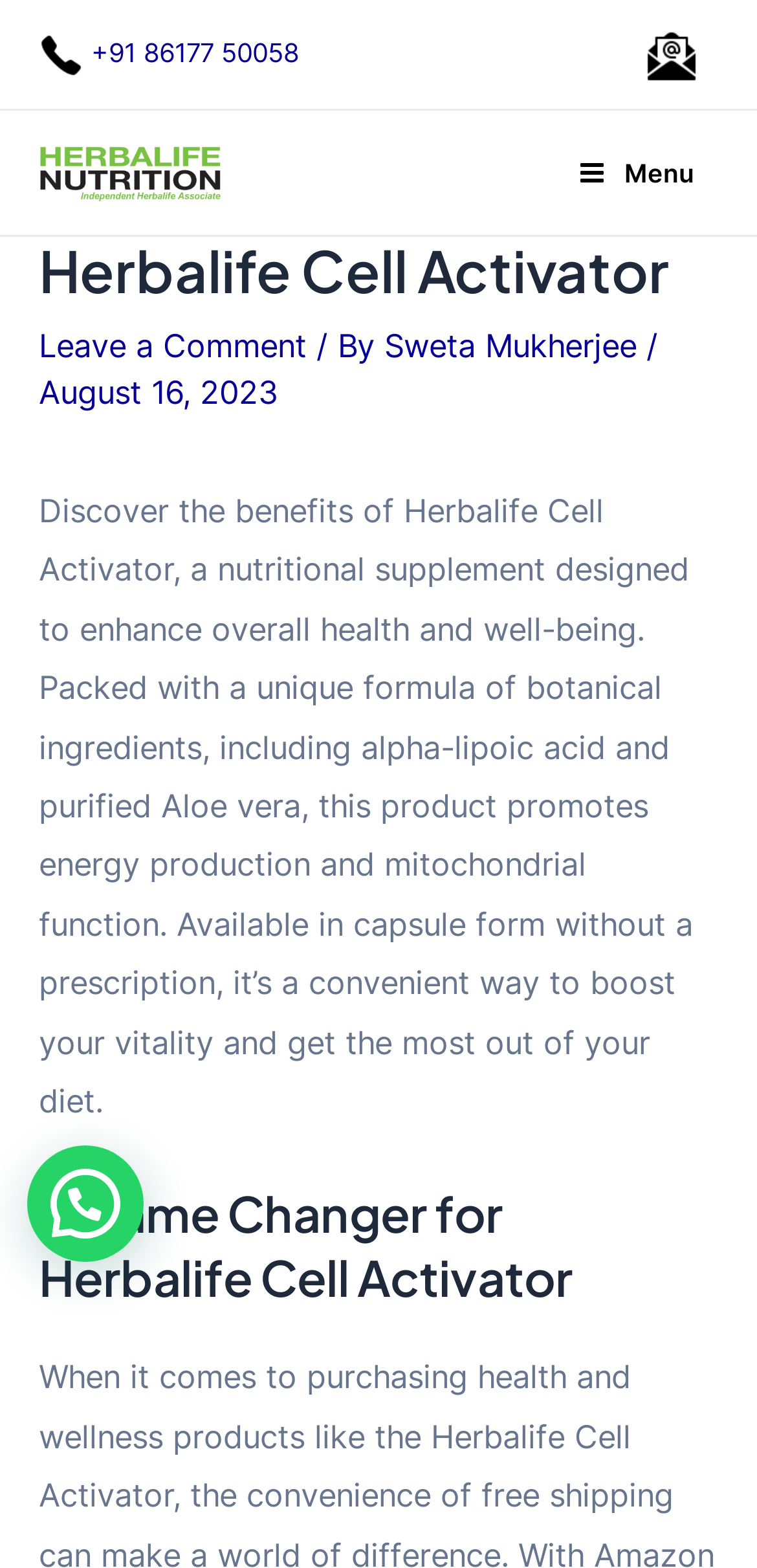Respond to the question with just a single word or phrase: 
What is the name of the author of the article?

Sweta Mukherjee